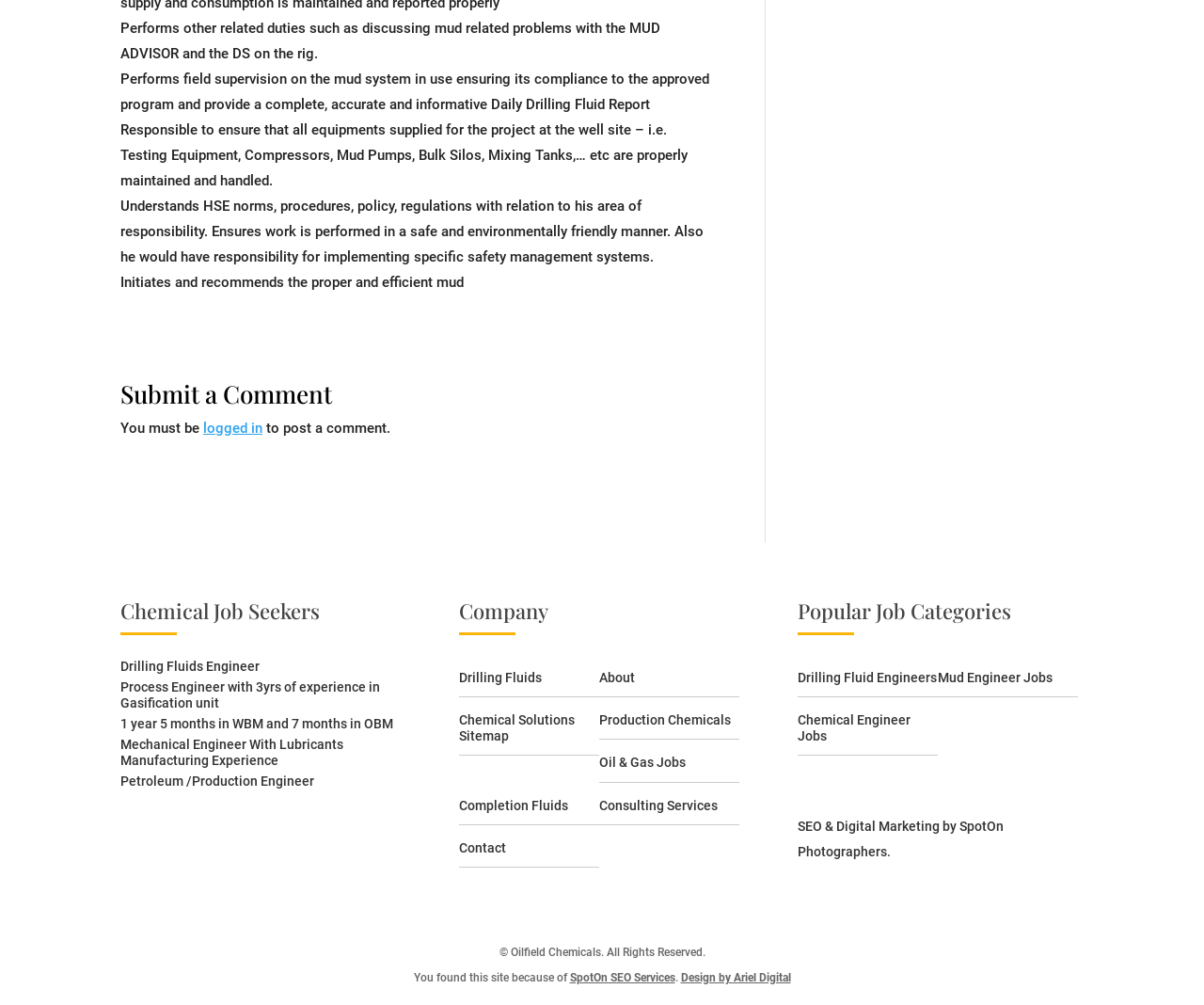Find the bounding box coordinates for the element that must be clicked to complete the instruction: "Submit a comment". The coordinates should be four float numbers between 0 and 1, indicated as [left, top, right, bottom].

[0.1, 0.38, 0.592, 0.414]